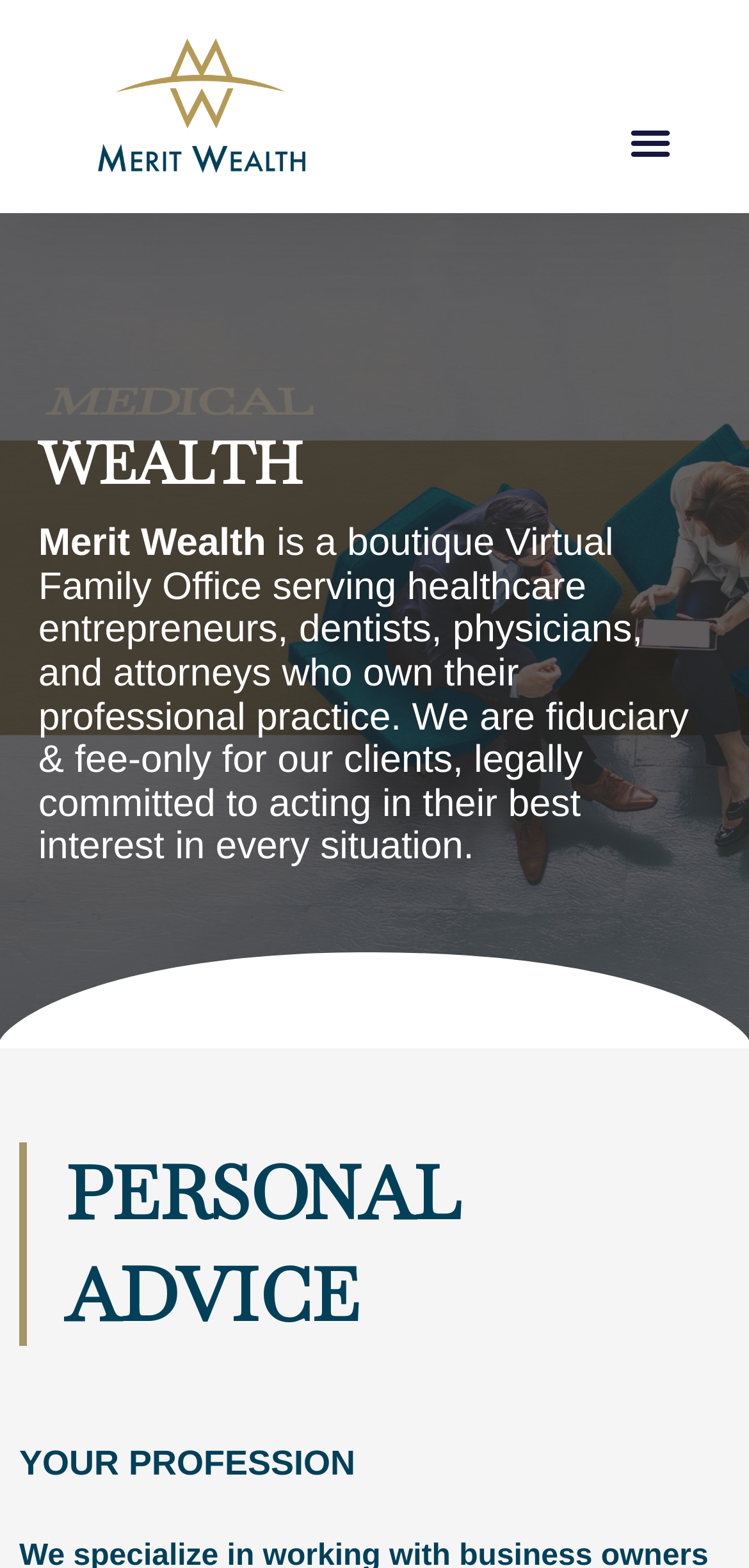What is the position of the 'Menu Toggle' button?
Please answer the question with as much detail and depth as you can.

Based on the bounding box coordinates of the 'Menu Toggle' button, specifically [0.826, 0.07, 0.91, 0.111], it can be determined that the button is located at the top right of the webpage.